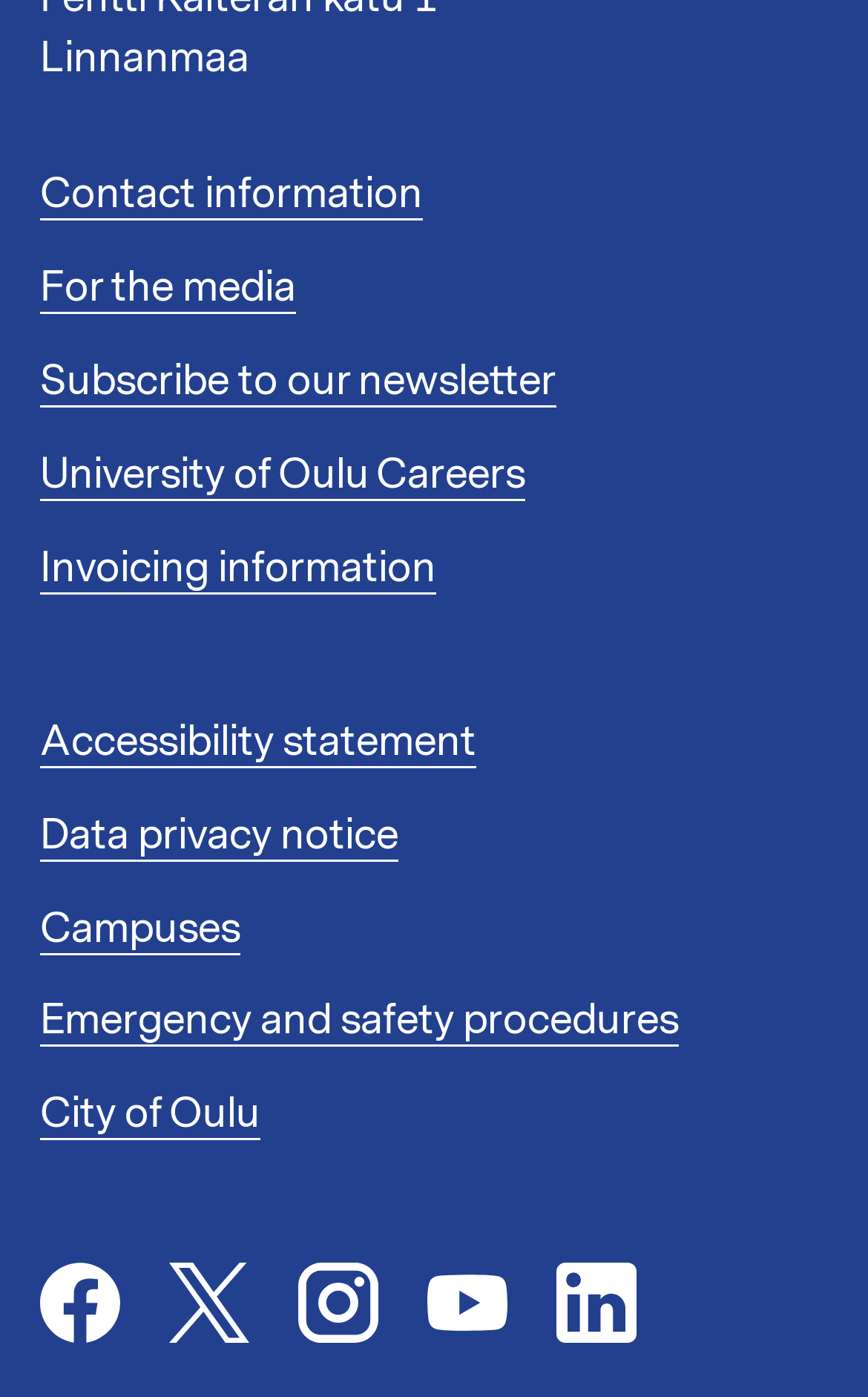Predict the bounding box of the UI element based on the description: "University of Oulu Careers". The coordinates should be four float numbers between 0 and 1, formatted as [left, top, right, bottom].

[0.046, 0.293, 0.605, 0.334]